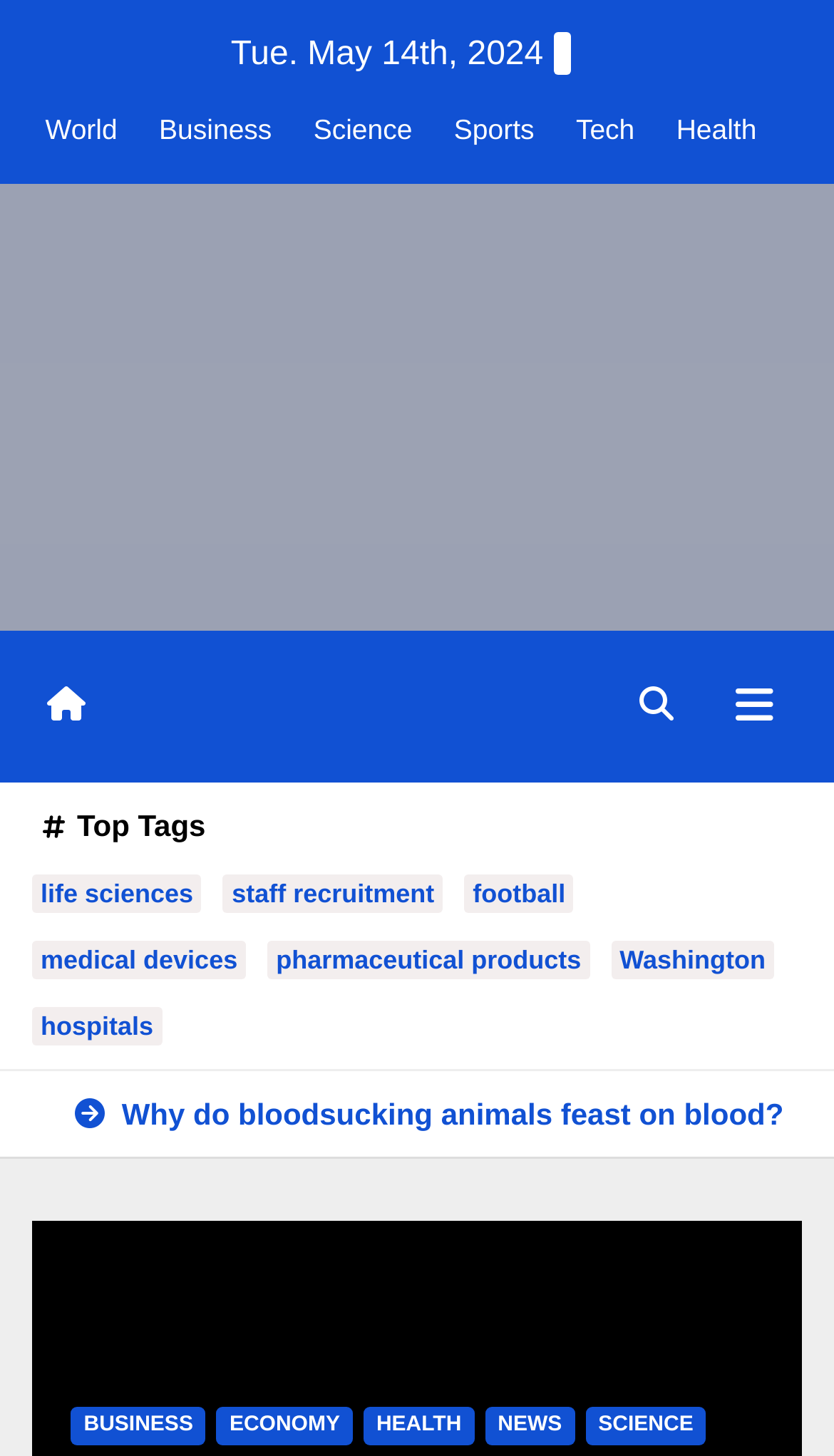How many links are listed at the bottom of the webpage?
By examining the image, provide a one-word or phrase answer.

5